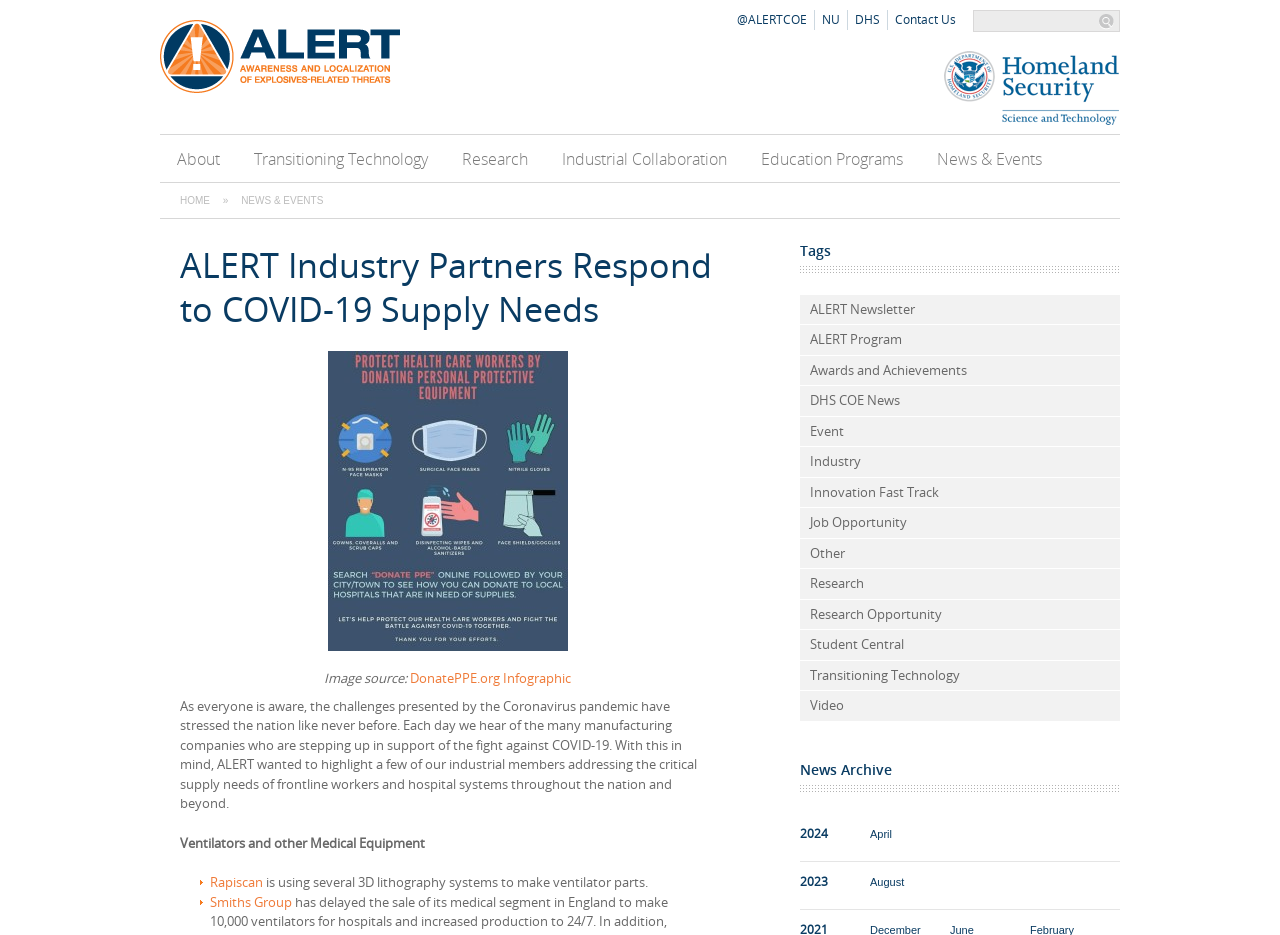For the following element description, predict the bounding box coordinates in the format (top-left x, top-left y, bottom-right x, bottom-right y). All values should be floating point numbers between 0 and 1. Description: Smiths Group

[0.164, 0.955, 0.228, 0.974]